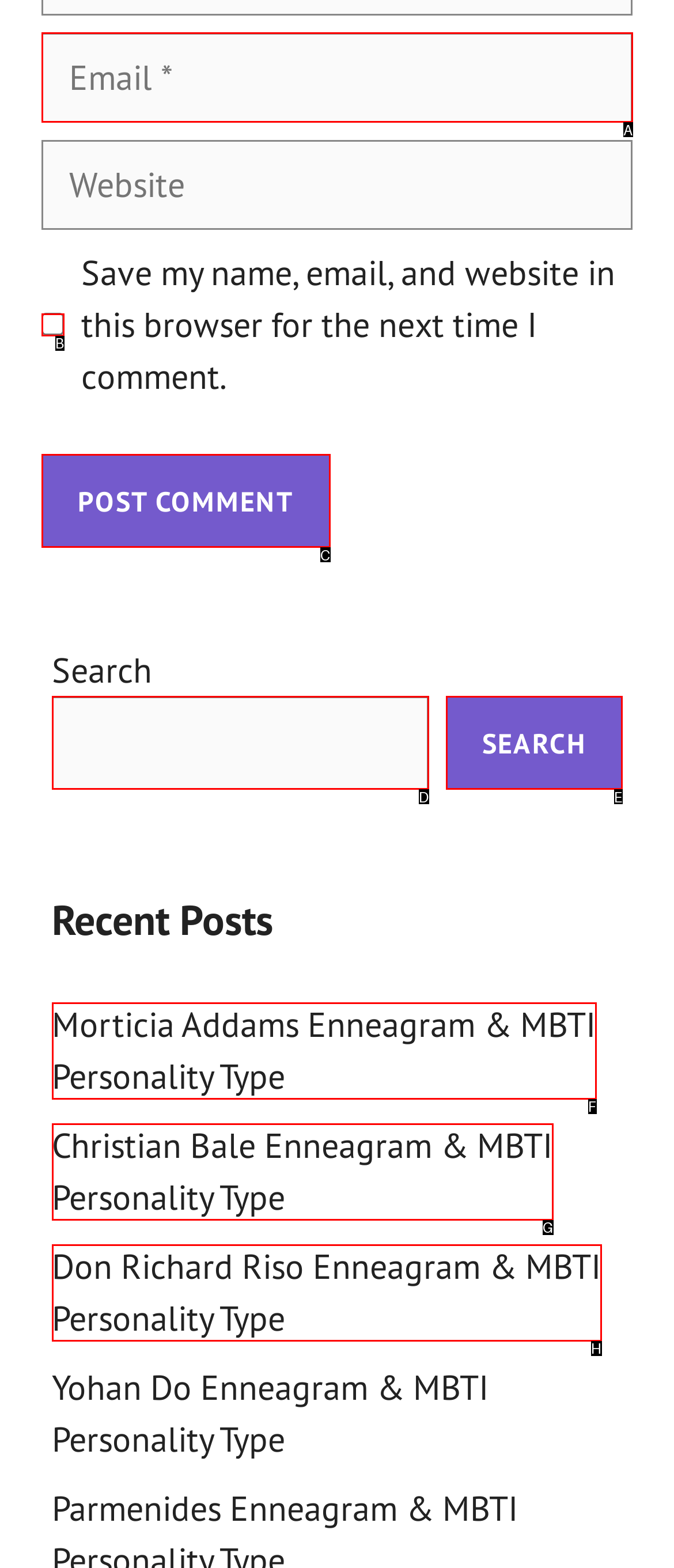Given the element description: Search, choose the HTML element that aligns with it. Indicate your choice with the corresponding letter.

E